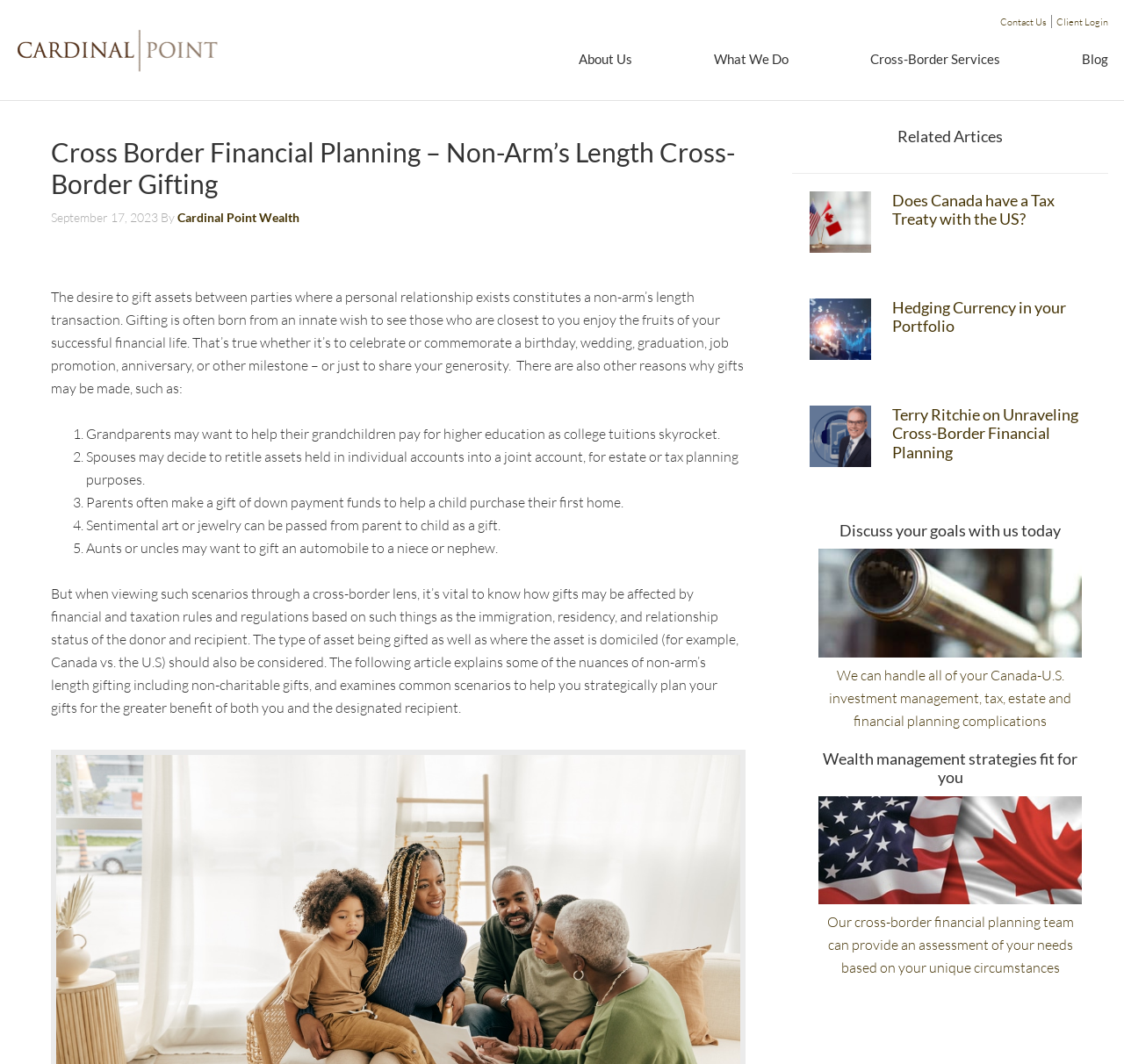What is an example of a non-arm's length transaction?
Using the details from the image, give an elaborate explanation to answer the question.

The webpage provides examples of non-arm's length transactions, including grandparents wanting to help their grandchildren pay for higher education as college tuitions skyrocket. This is a personal relationship-based transaction, which is a key characteristic of non-arm's length transactions.